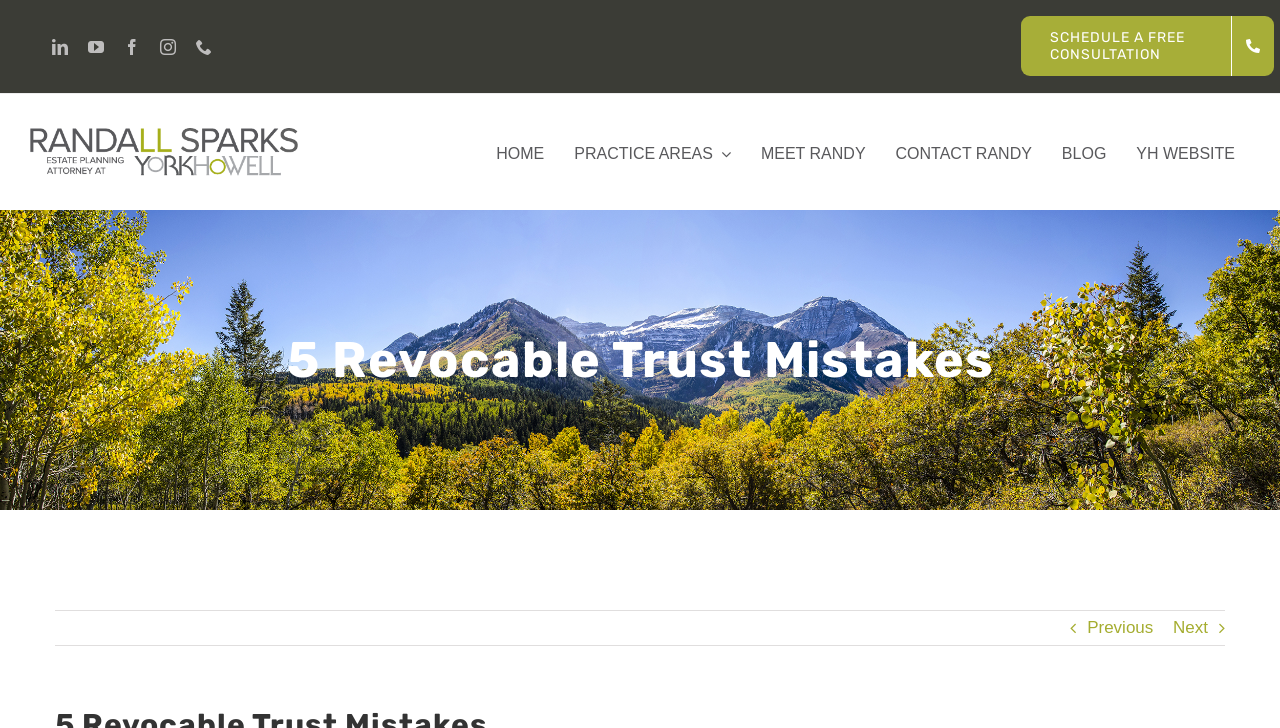Please identify the bounding box coordinates of the area that needs to be clicked to fulfill the following instruction: "Go to the previous page."

[0.849, 0.839, 0.901, 0.886]